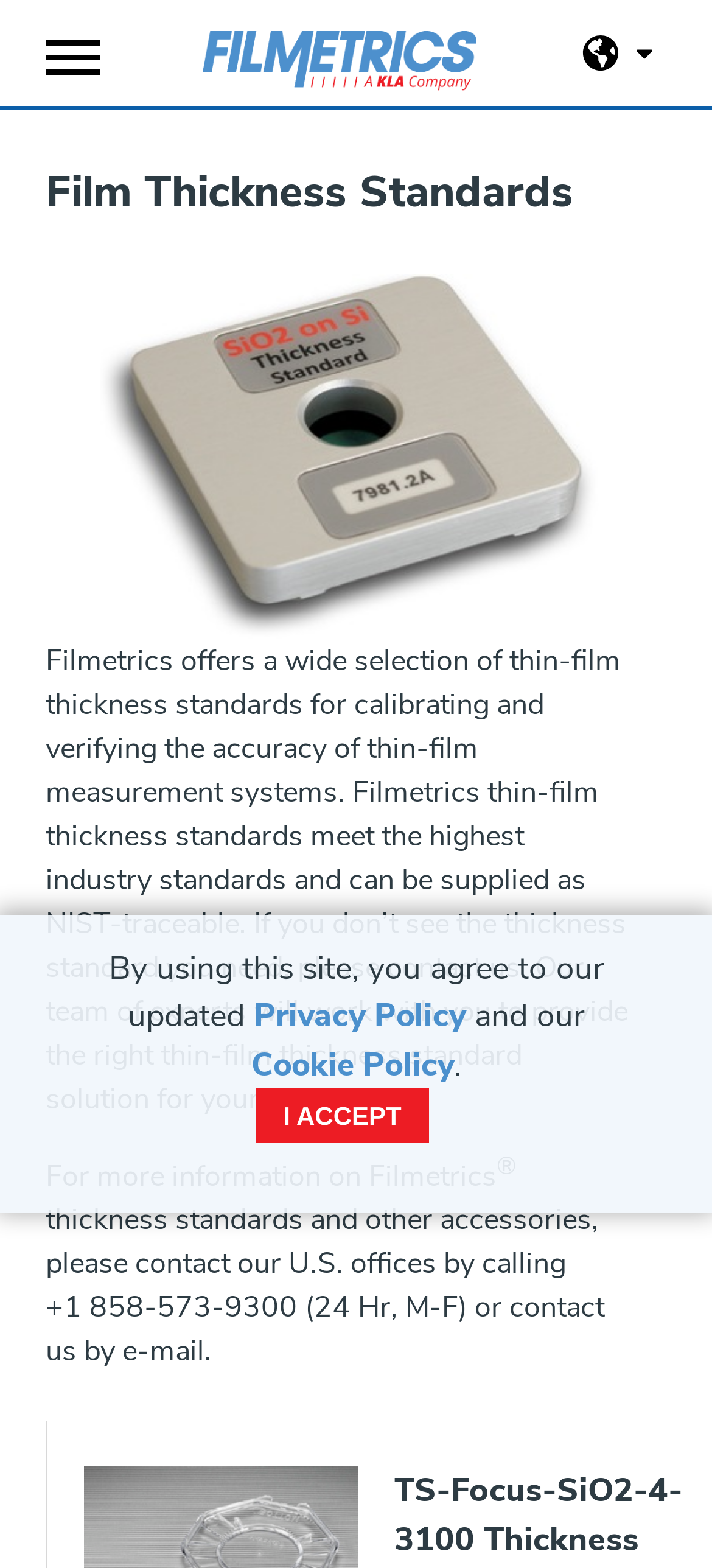Based on the image, please elaborate on the answer to the following question:
What is the company name behind the thickness standards?

The webpage has a heading 'Film Thickness Standards' and an image with the text 'Filmetrics Thickness Standards', indicating that the company name behind the thickness standards is Filmetrics.